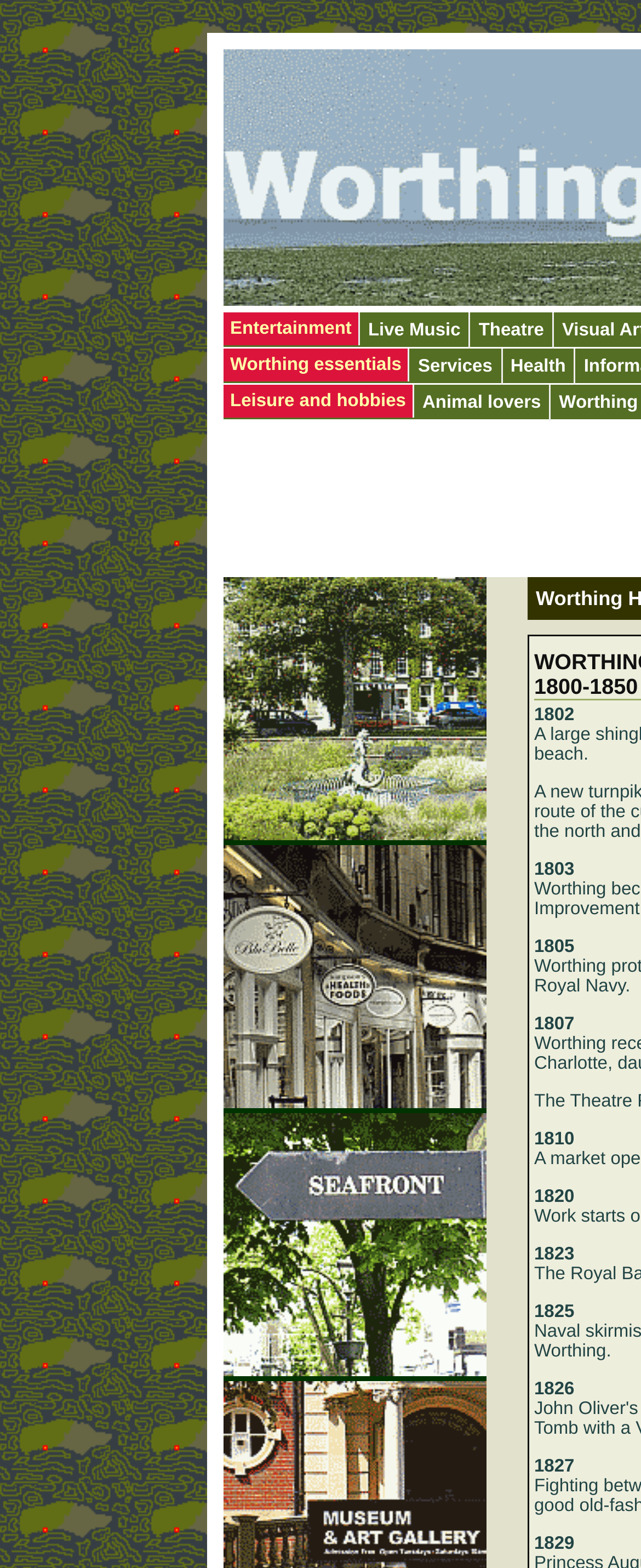Based on what you see in the screenshot, provide a thorough answer to this question: What is the category that 'Animal lovers' belongs to?

By examining the webpage, I found the link 'Animal lovers' under the category 'Leisure and hobbies'. This category is located on the left side of the page, and 'Animal lovers' is one of the links listed under it.